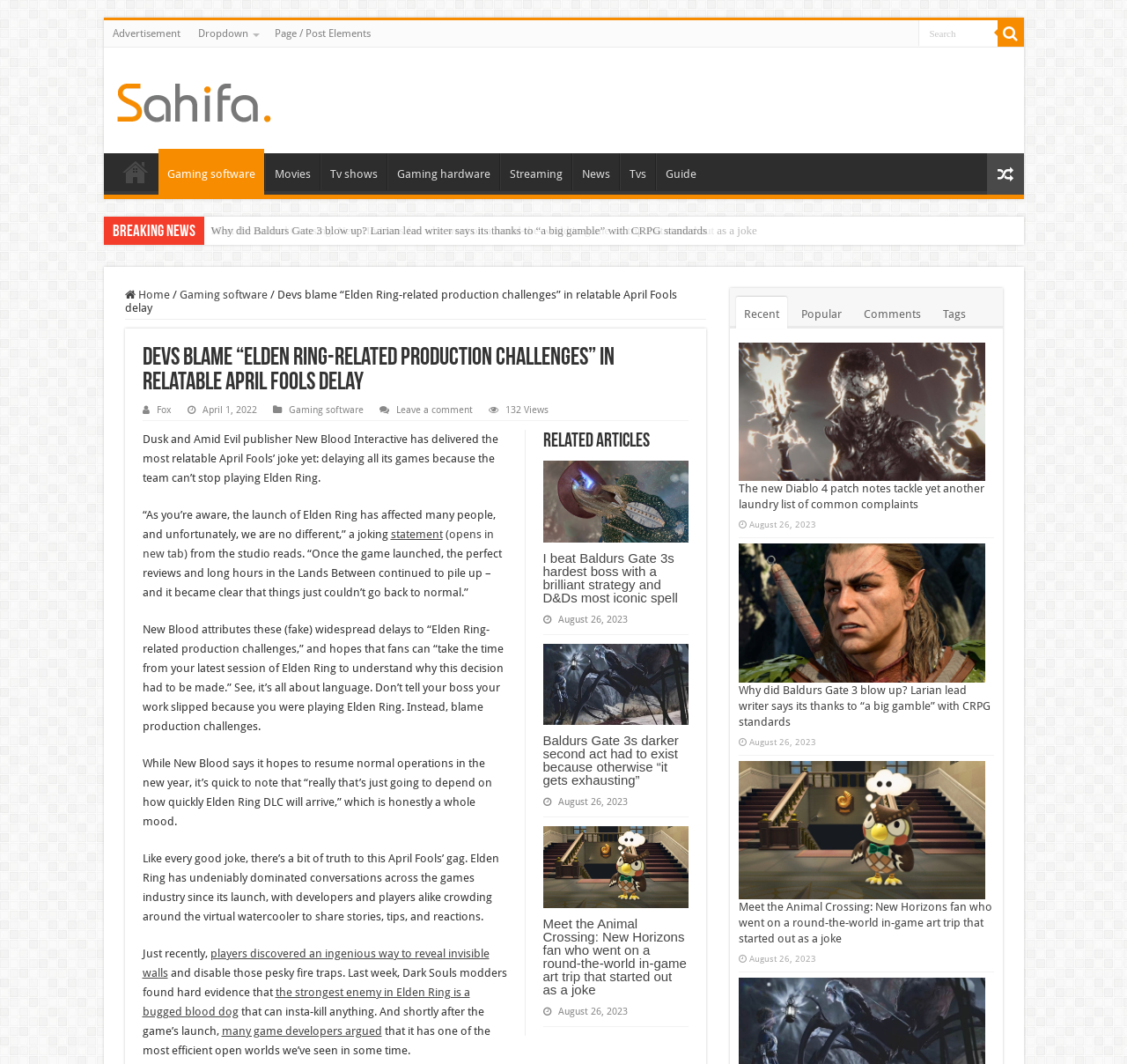Can you identify the bounding box coordinates of the clickable region needed to carry out this instruction: 'Click on the 'Leave a comment' link'? The coordinates should be four float numbers within the range of 0 to 1, stated as [left, top, right, bottom].

[0.351, 0.38, 0.419, 0.391]